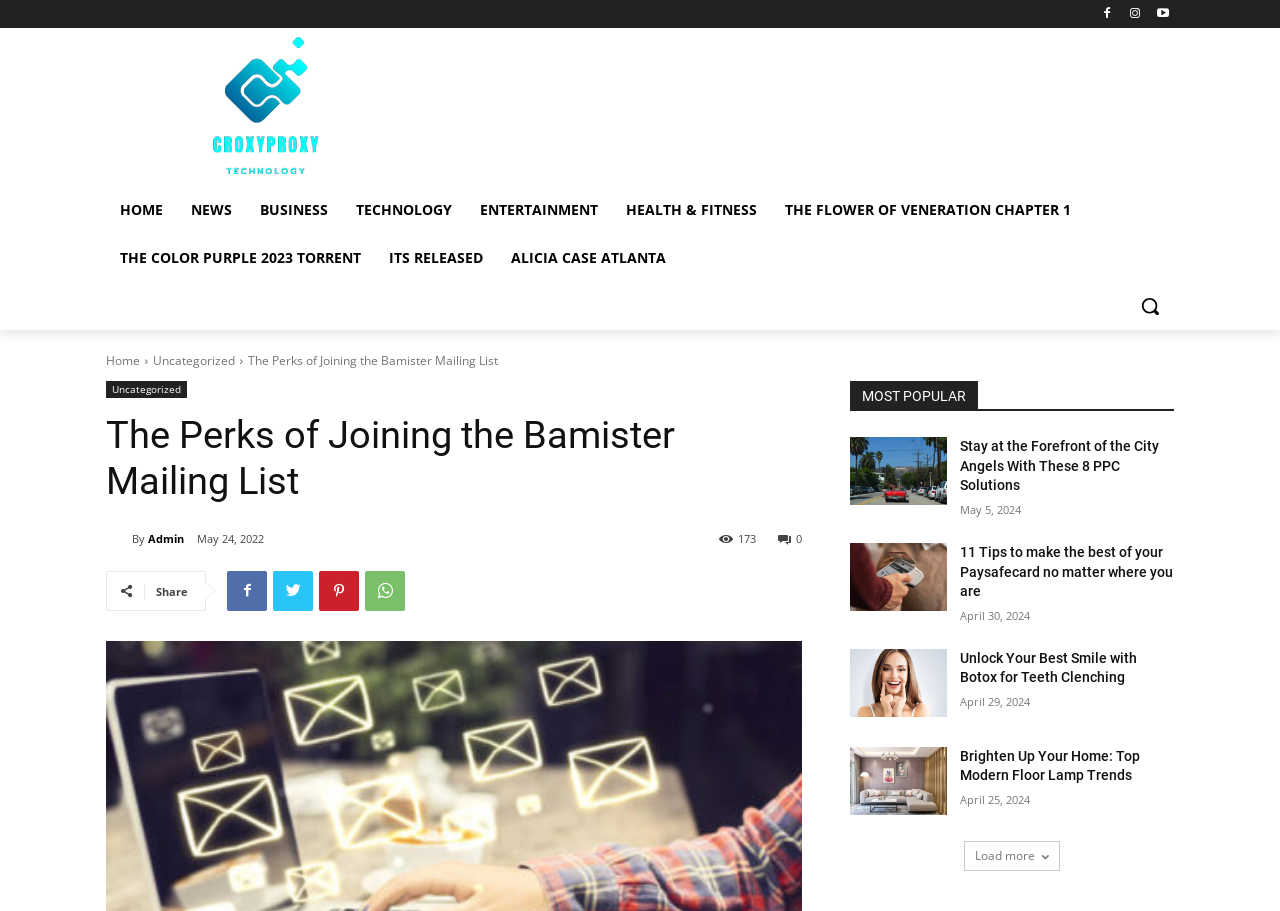Please specify the bounding box coordinates of the clickable section necessary to execute the following command: "Share the article".

[0.122, 0.641, 0.147, 0.657]